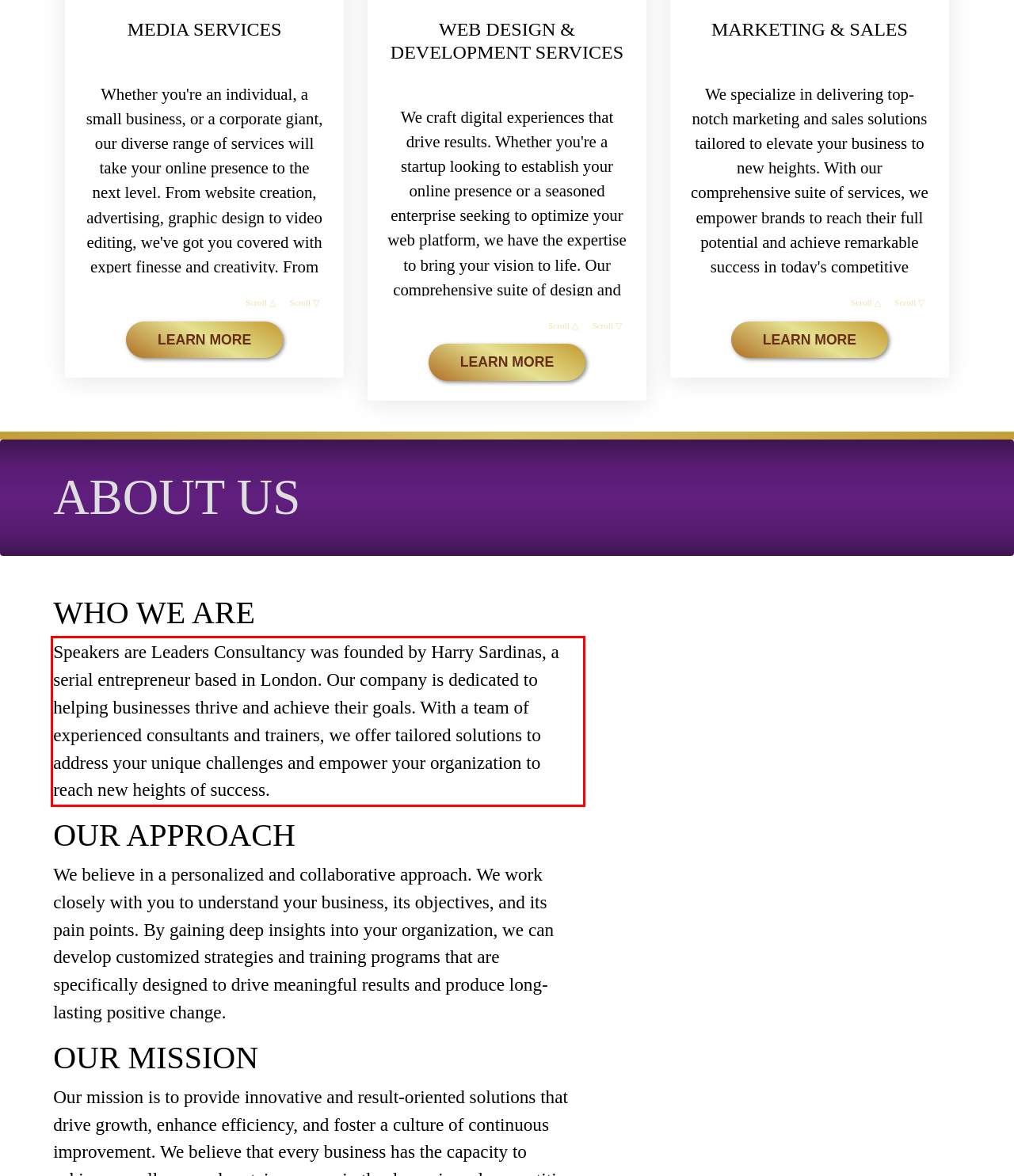You have a screenshot of a webpage, and there is a red bounding box around a UI element. Utilize OCR to extract the text within this red bounding box.

Speakers are Leaders Consultancy was founded by Harry Sardinas, a serial entrepreneur based in London. Our company is dedicated to helping businesses thrive and achieve their goals. With a team of experienced consultants and trainers, we offer tailored solutions to address your unique challenges and empower your organization to reach new heights of success.